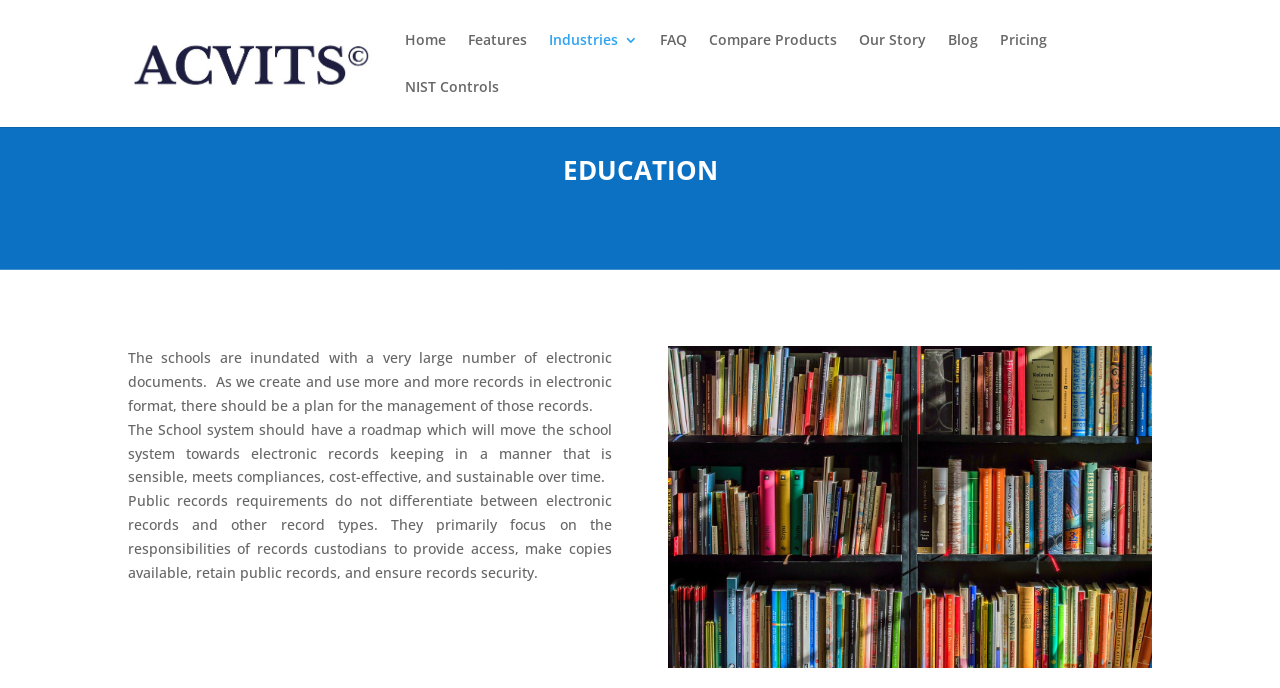Please provide the bounding box coordinates for the UI element as described: "Compare Products". The coordinates must be four floats between 0 and 1, represented as [left, top, right, bottom].

[0.554, 0.048, 0.654, 0.116]